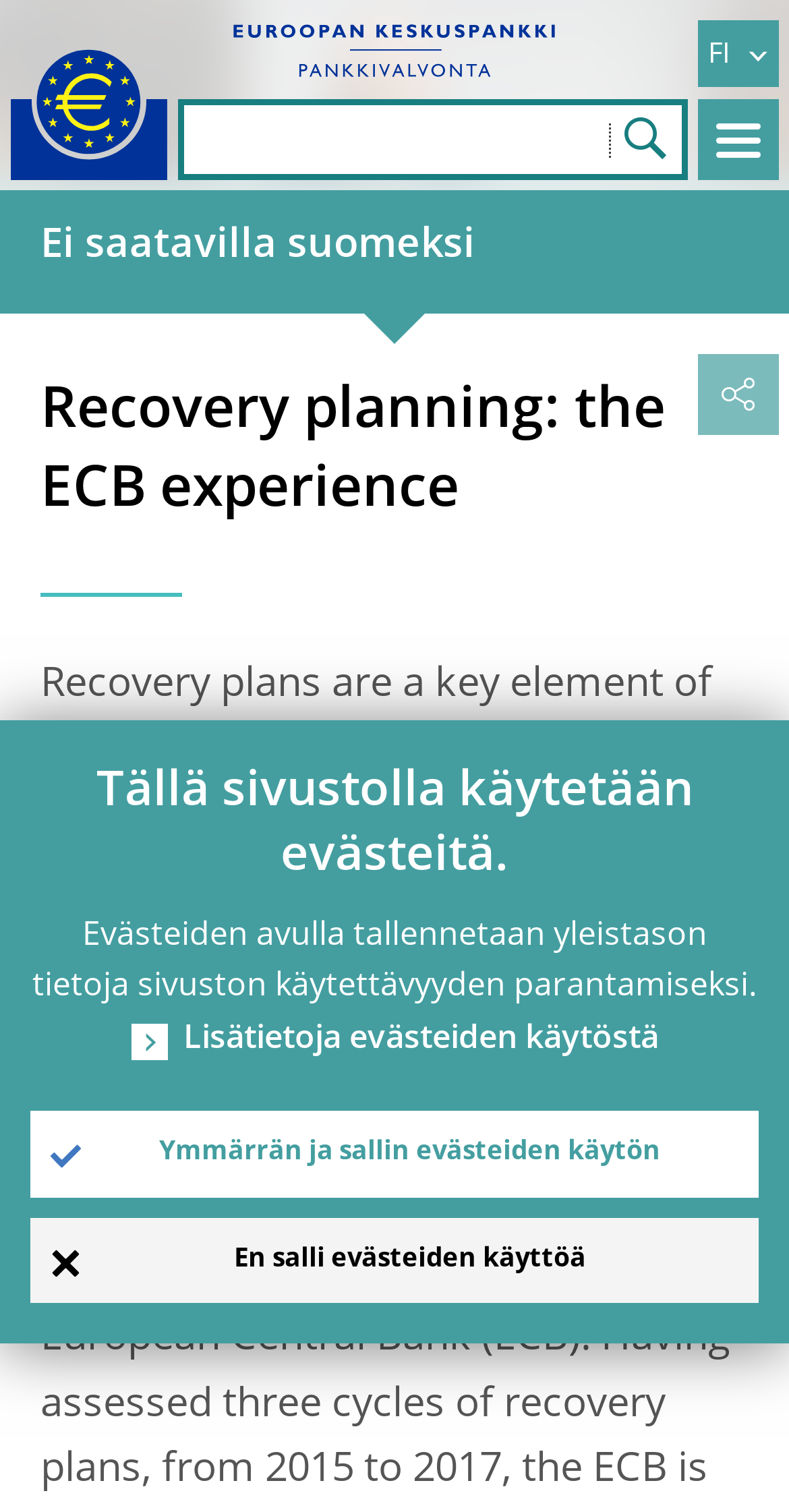Kindly respond to the following question with a single word or a brief phrase: 
Is there a search function on the webpage?

Yes